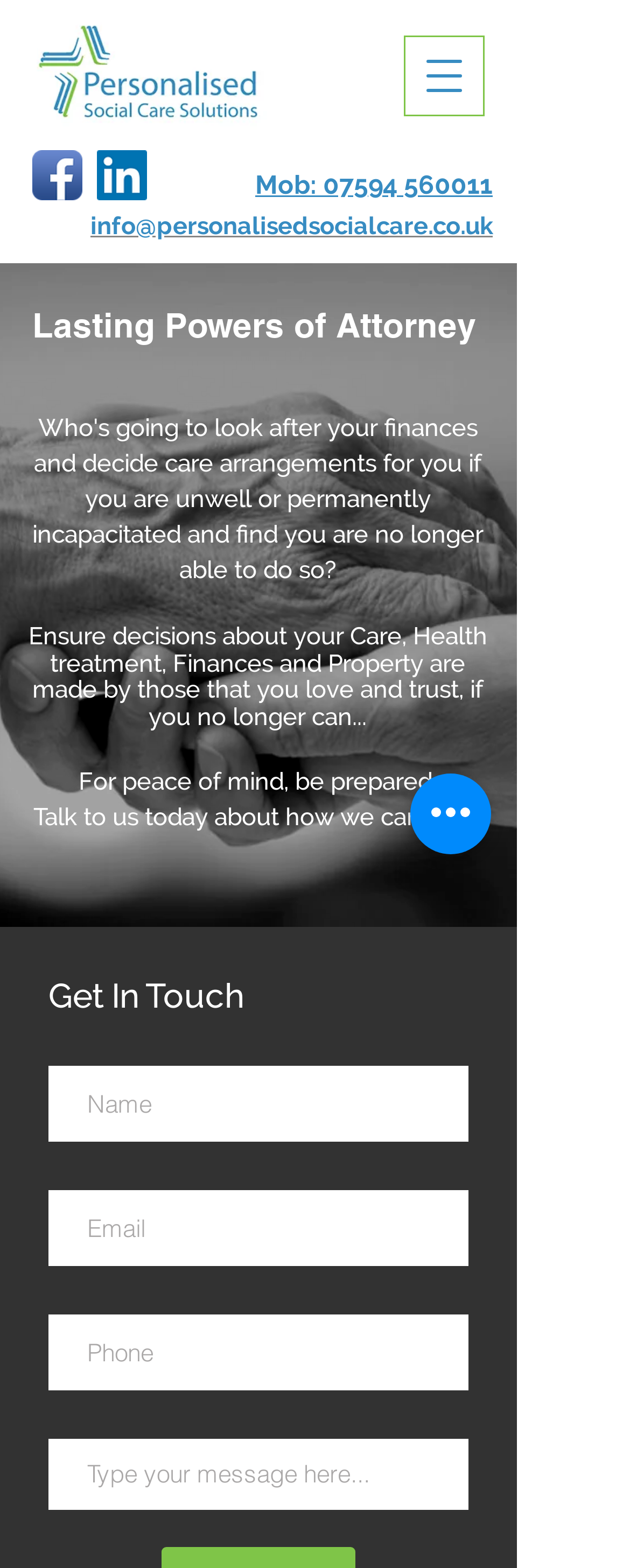Provide a single word or phrase answer to the question: 
What is the purpose of the website?

Personalised Social Care Solutions